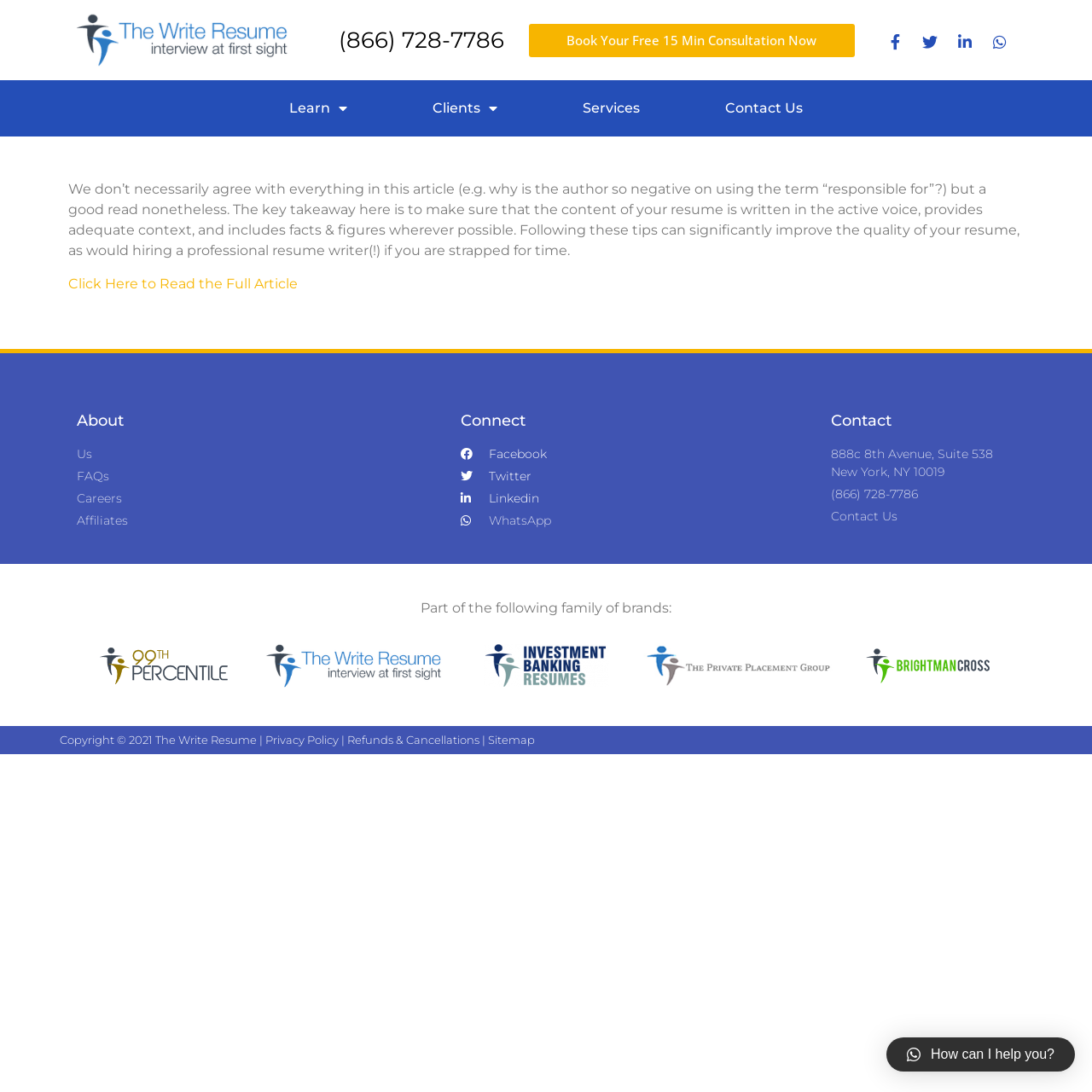What social media platforms can you connect with The Write Resume on?
Provide a one-word or short-phrase answer based on the image.

Facebook, Twitter, Linkedin, WhatsApp